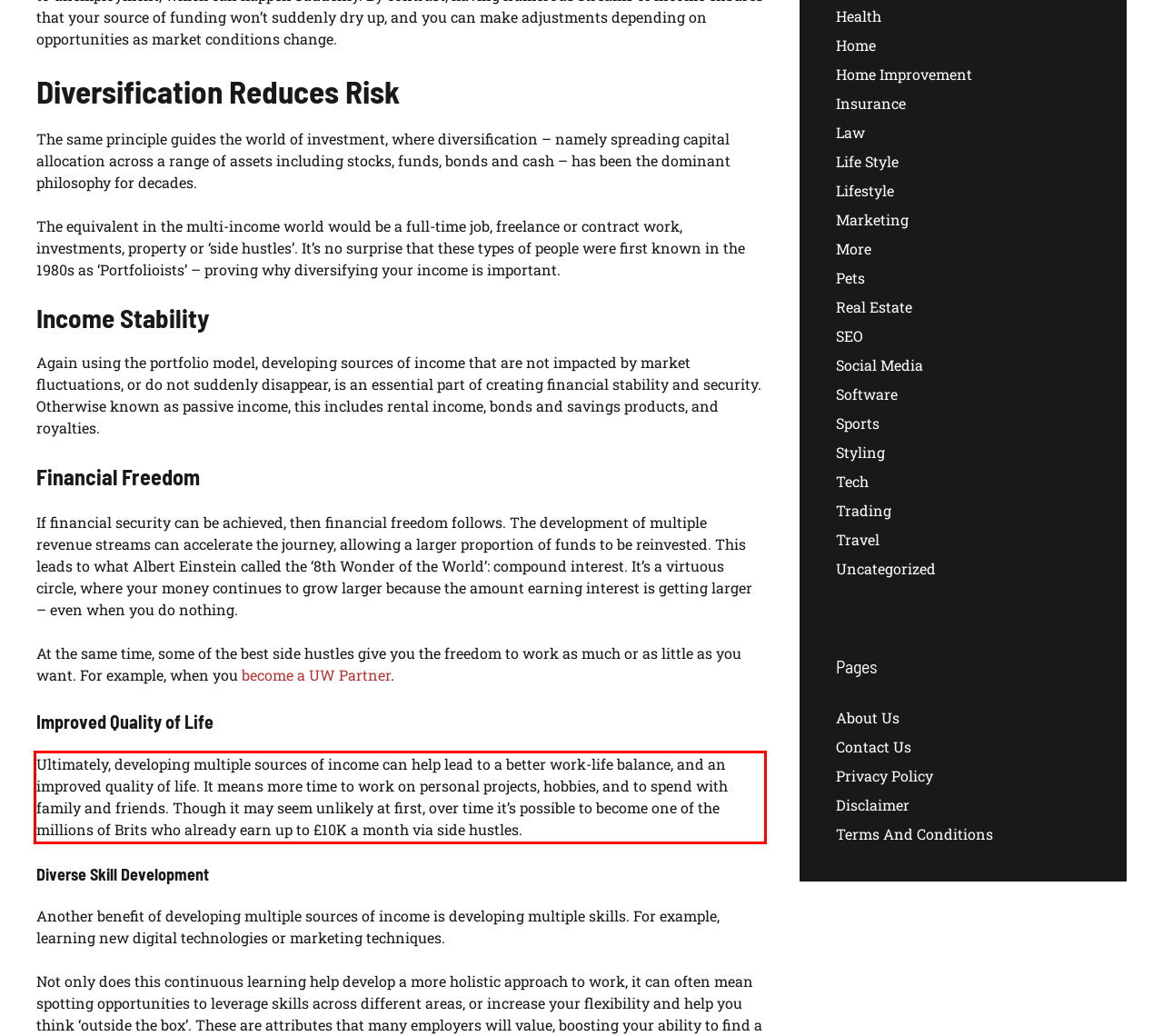Please use OCR to extract the text content from the red bounding box in the provided webpage screenshot.

Ultimately, developing multiple sources of income can help lead to a better work-life balance, and an improved quality of life. It means more time to work on personal projects, hobbies, and to spend with family and friends. Though it may seem unlikely at first, over time it’s possible to become one of the millions of Brits who already earn up to £10K a month via side hustles.